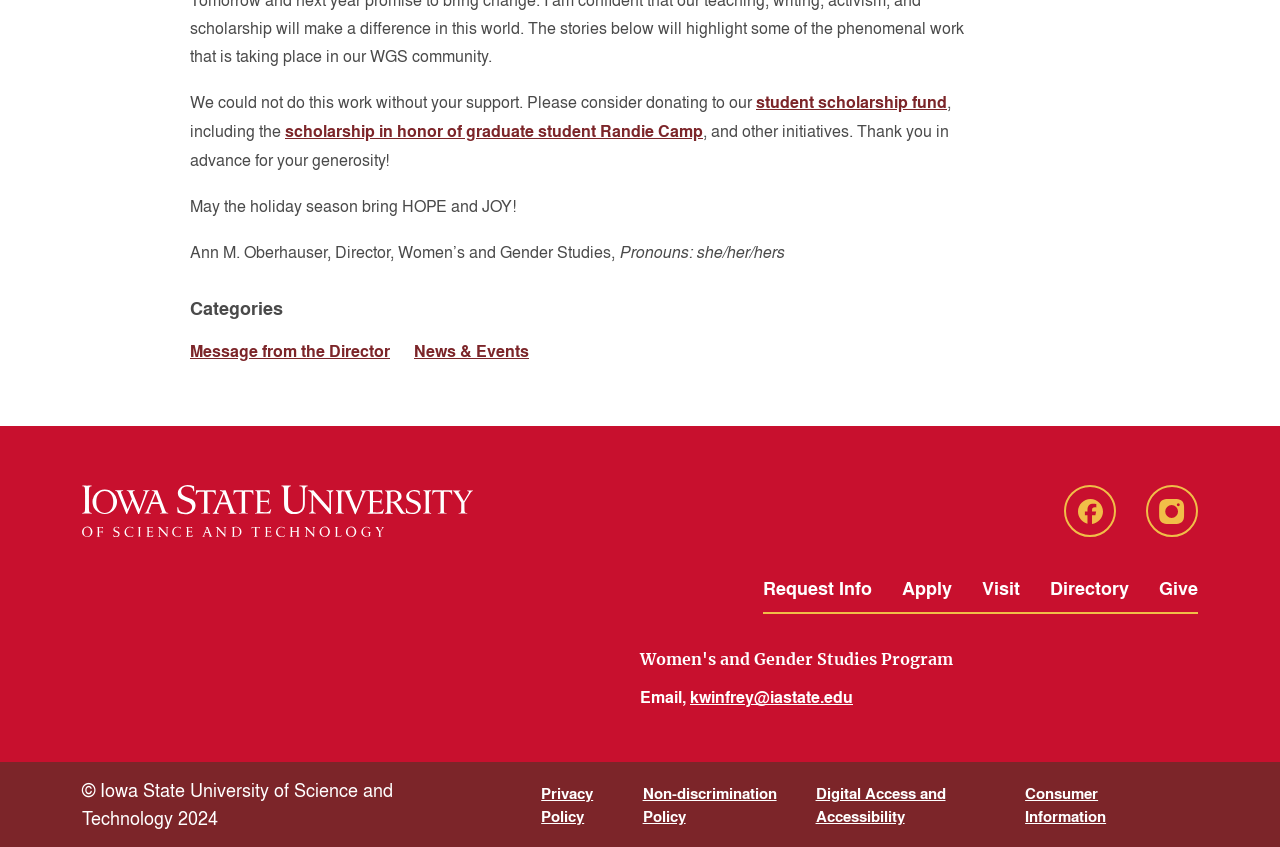Given the element description "English" in the screenshot, predict the bounding box coordinates of that UI element.

None